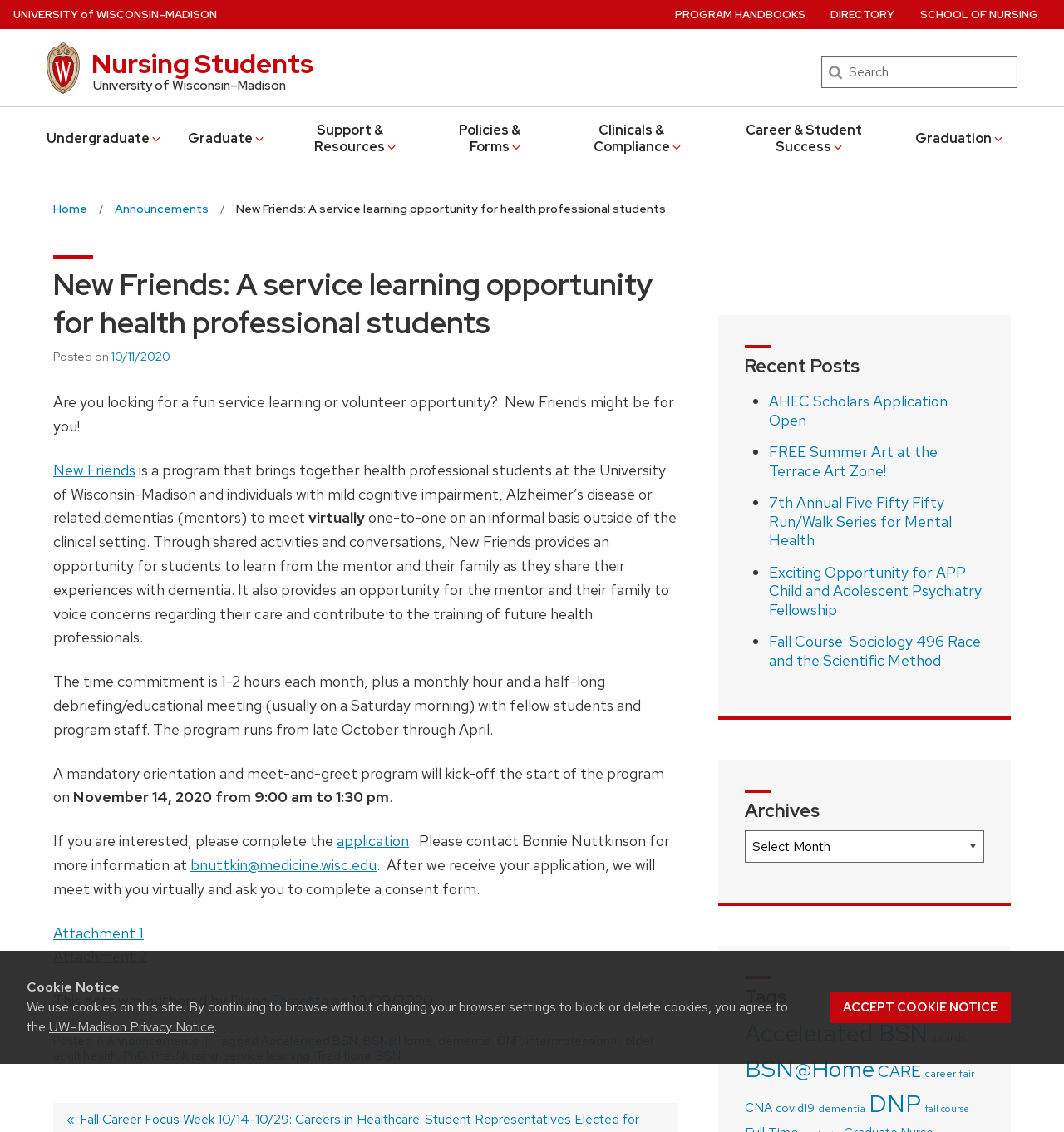Kindly respond to the following question with a single word or a brief phrase: 
What is the name of the university?

University of Wisconsin–Madison